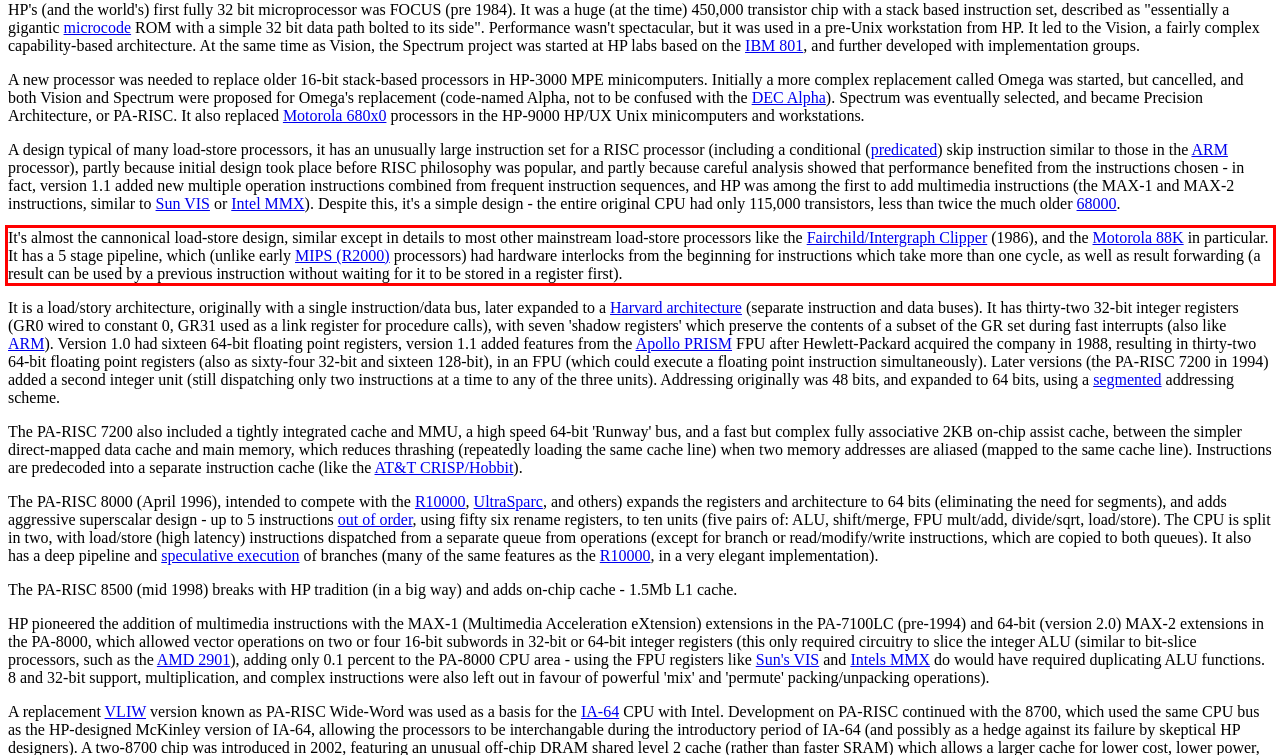Please take the screenshot of the webpage, find the red bounding box, and generate the text content that is within this red bounding box.

It's almost the cannonical load-store design, similar except in details to most other mainstream load-store processors like the Fairchild/Intergraph Clipper (1986), and the Motorola 88K in particular. It has a 5 stage pipeline, which (unlike early MIPS (R2000) processors) had hardware interlocks from the beginning for instructions which take more than one cycle, as well as result forwarding (a result can be used by a previous instruction without waiting for it to be stored in a register first).